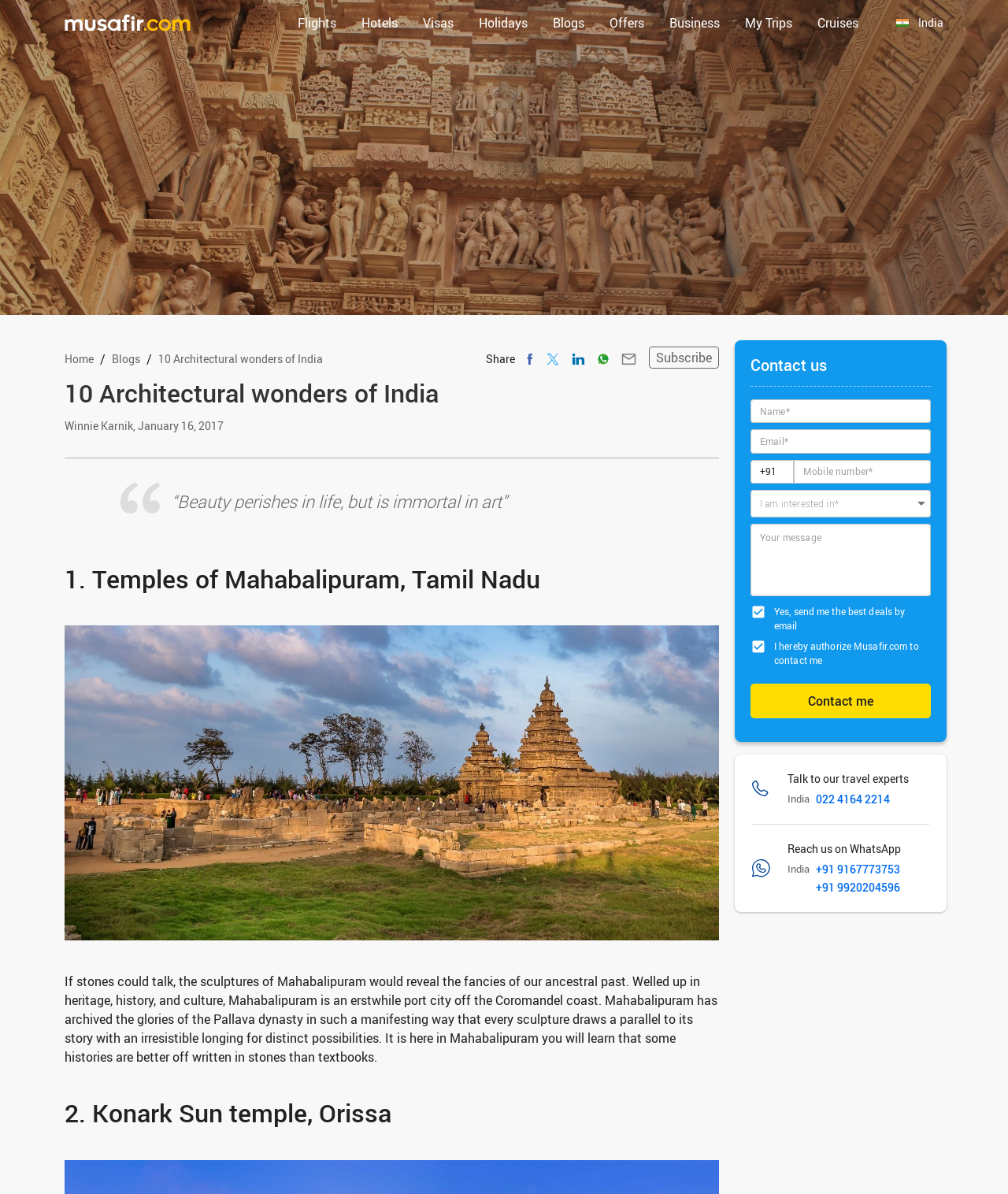How many contact methods are provided at the bottom of the webpage?
Can you give a detailed and elaborate answer to the question?

At the bottom of the webpage, there are three contact methods provided: phone number, WhatsApp, and email. This can be determined by examining the links and static text at the bottom of the webpage.